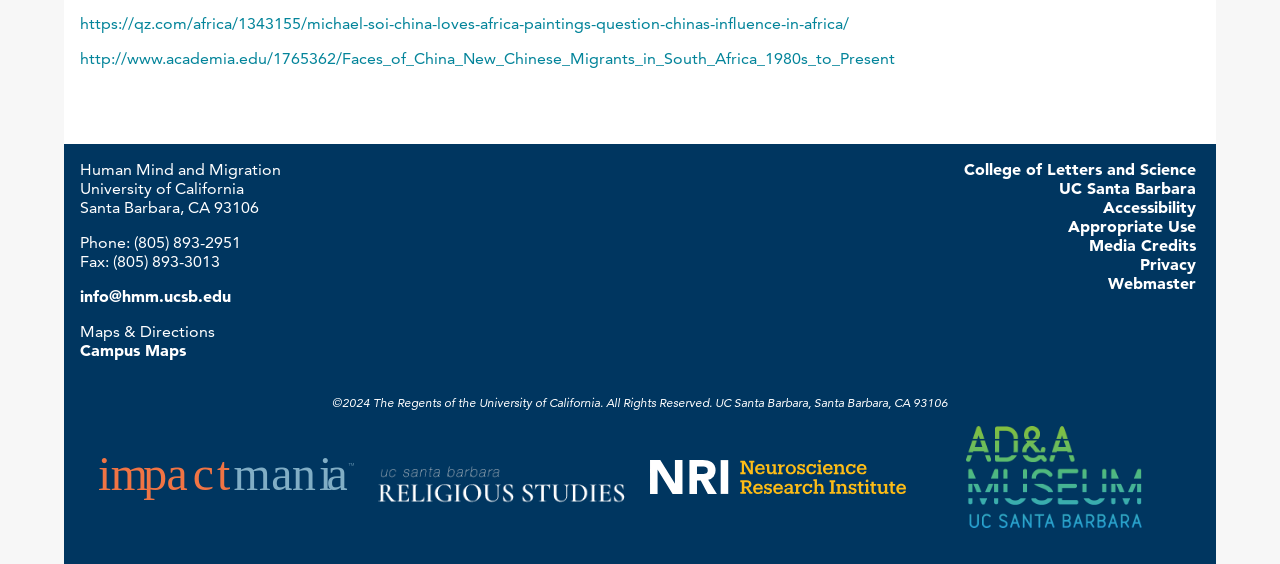What is the fax number of the University of California?
Provide an in-depth answer to the question, covering all aspects.

I found the fax number by looking at the StaticText element with the text 'Fax: (805) 893-3013' which is located at the top-left part of the webpage.